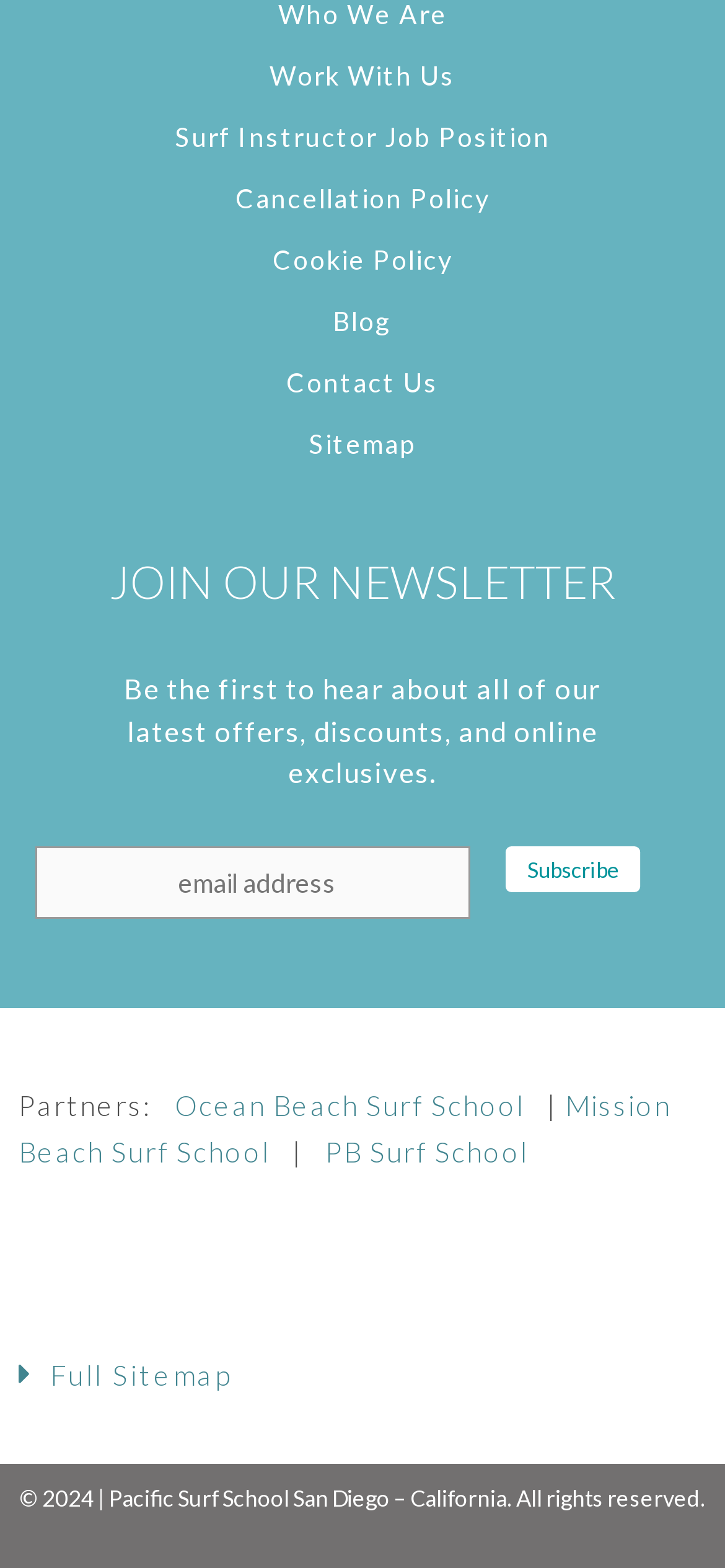Determine the bounding box coordinates for the HTML element mentioned in the following description: "Blog". The coordinates should be a list of four floats ranging from 0 to 1, represented as [left, top, right, bottom].

[0.19, 0.185, 0.81, 0.224]